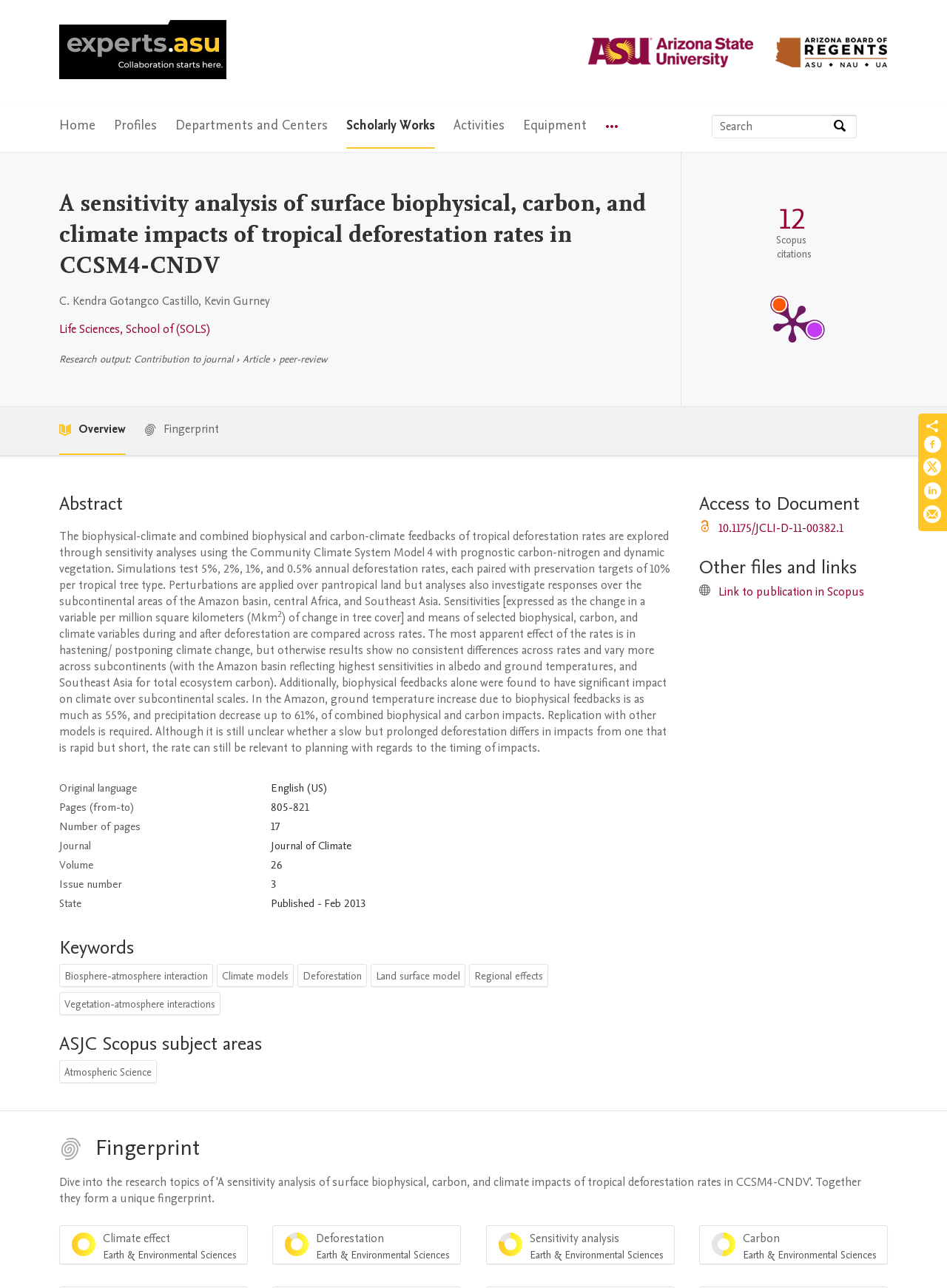Please provide a brief answer to the following inquiry using a single word or phrase:
What is the topic of the research output?

Tropical deforestation rates